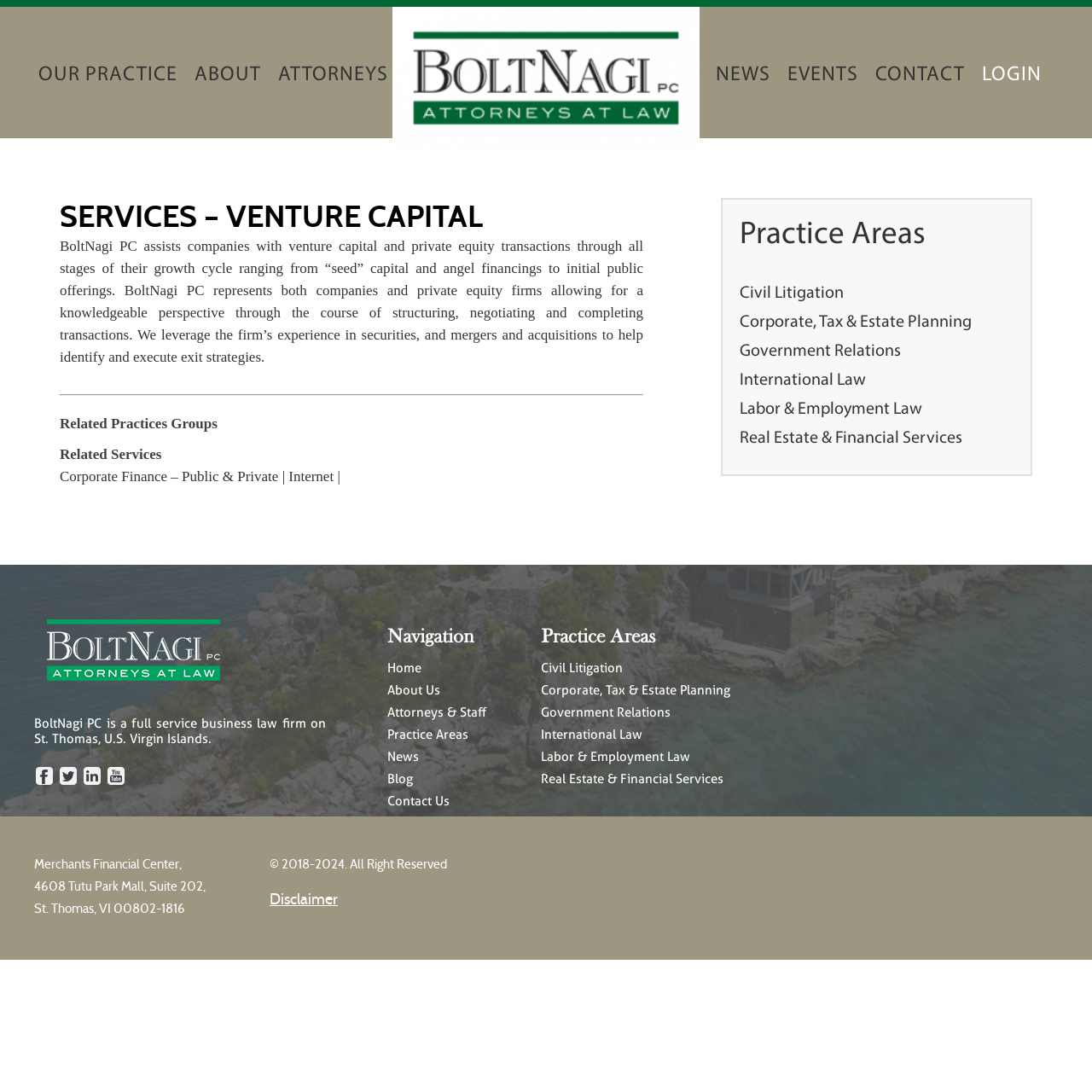Please respond to the question with a concise word or phrase:
What are the practice areas of the law firm?

Civil Litigation, Corporate, Tax & Estate Planning, etc.